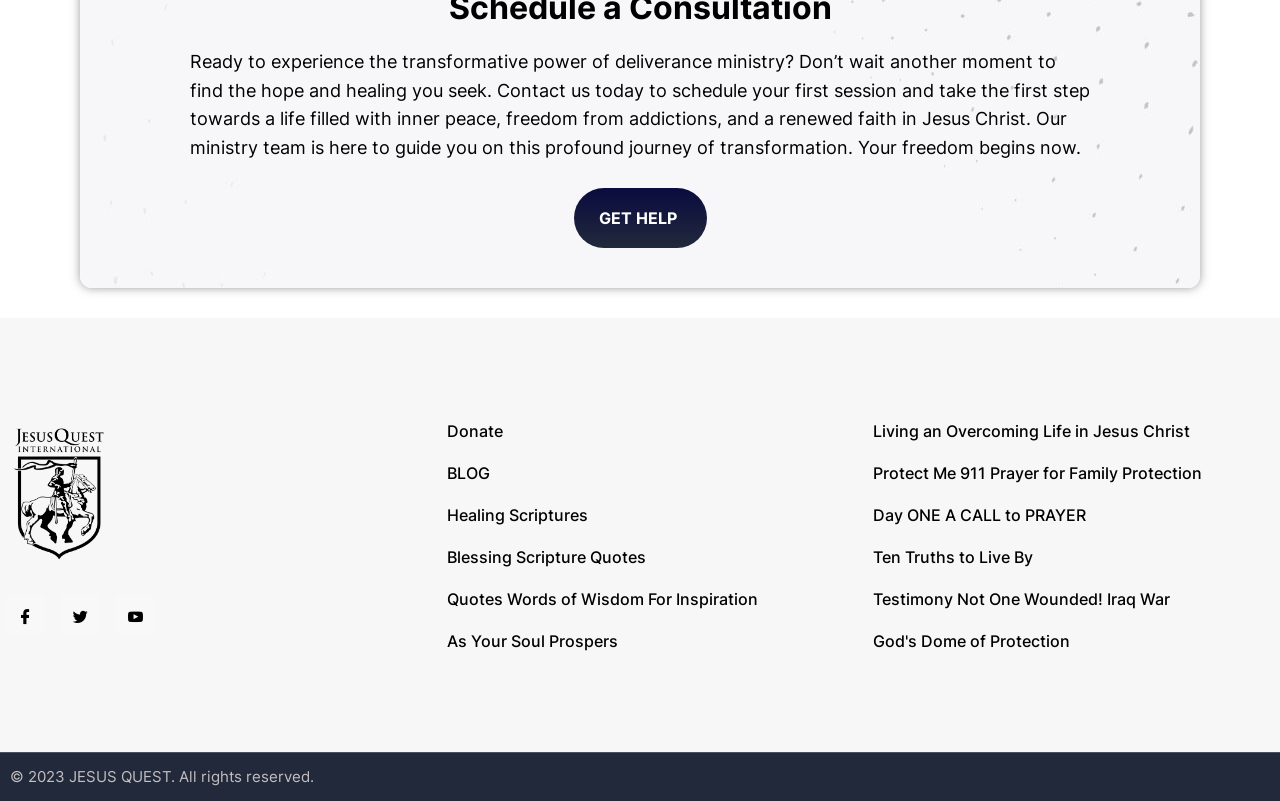Find the coordinates for the bounding box of the element with this description: "Healing Scriptures".

[0.349, 0.627, 0.667, 0.659]